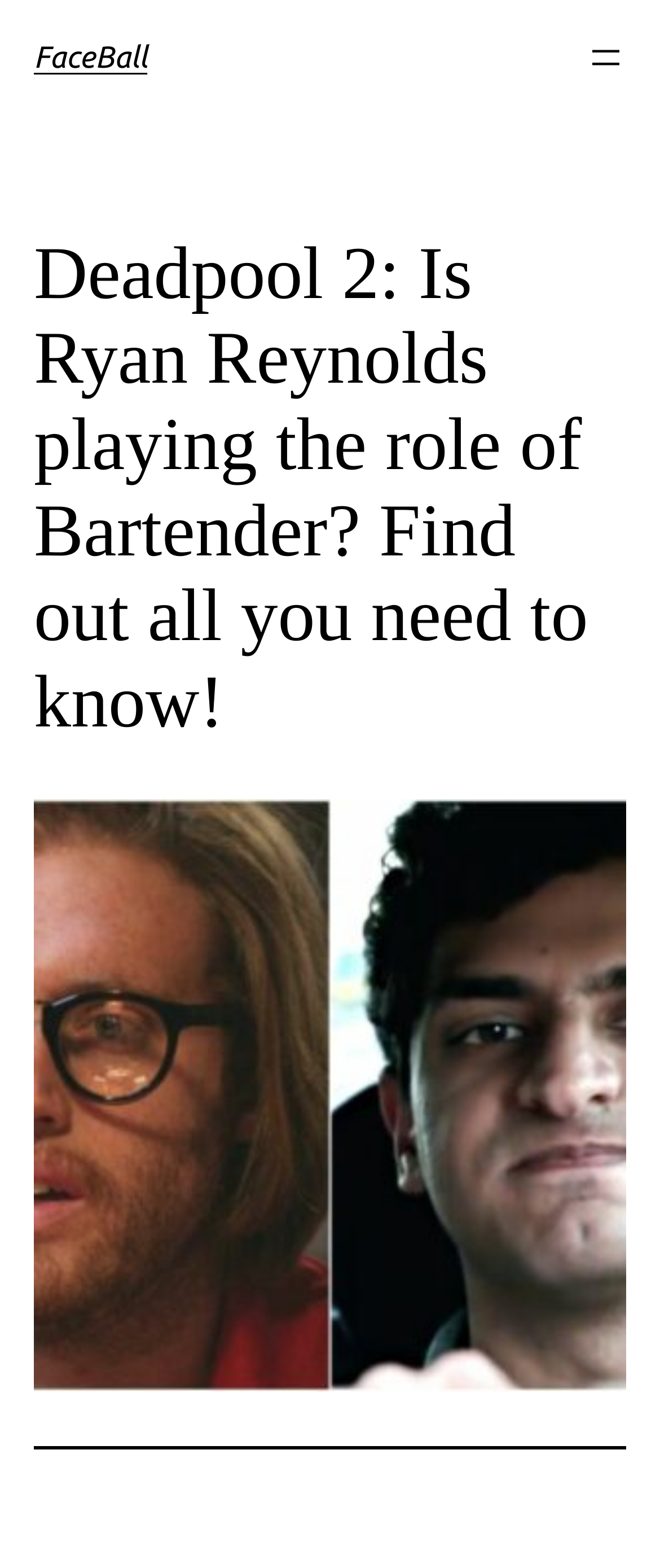Is there an image on the webpage?
Using the image as a reference, give a one-word or short phrase answer.

Yes